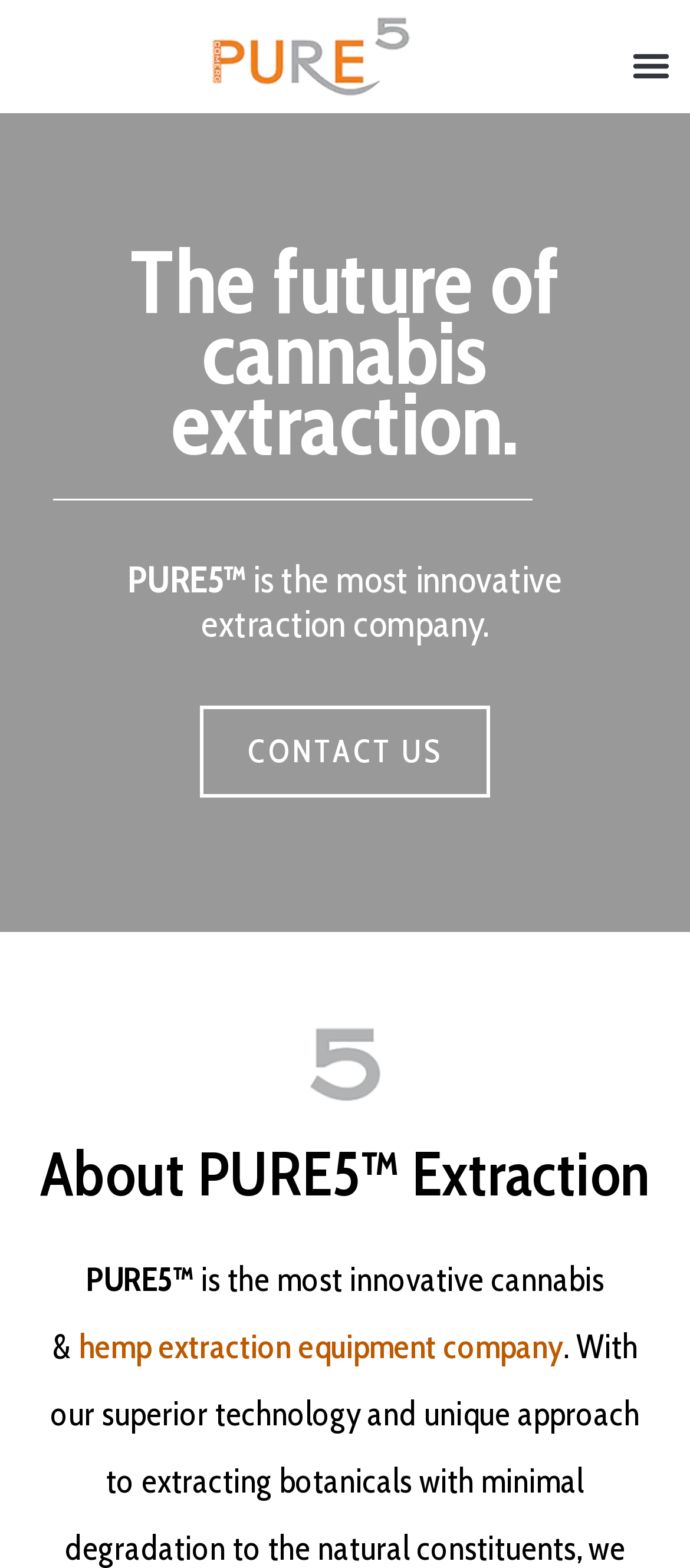Provide the bounding box coordinates of the HTML element described by the text: "CONTACT US". The coordinates should be in the format [left, top, right, bottom] with values between 0 and 1.

[0.29, 0.45, 0.71, 0.509]